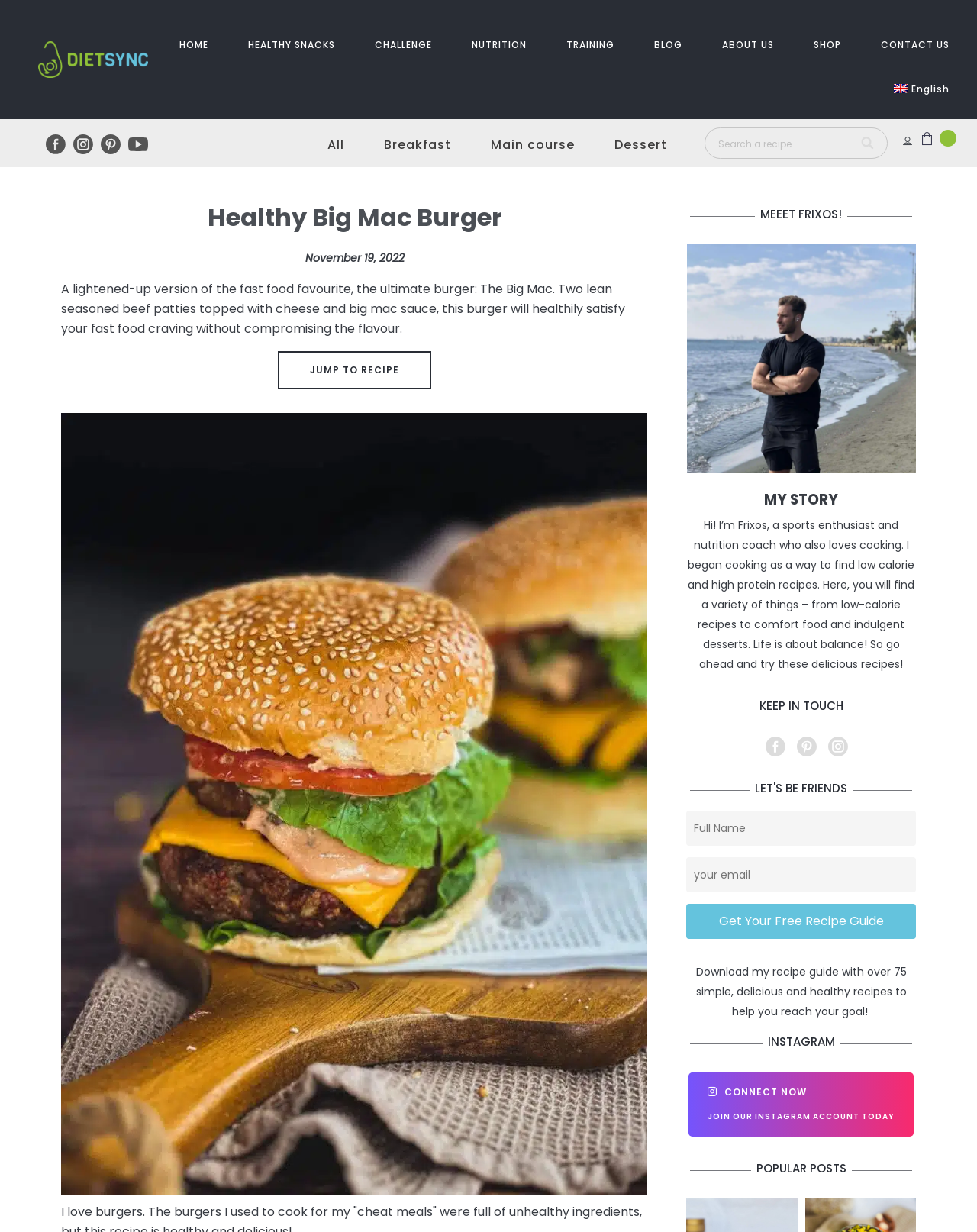Provide the bounding box coordinates of the area you need to click to execute the following instruction: "Read about the author".

[0.782, 0.397, 0.858, 0.414]